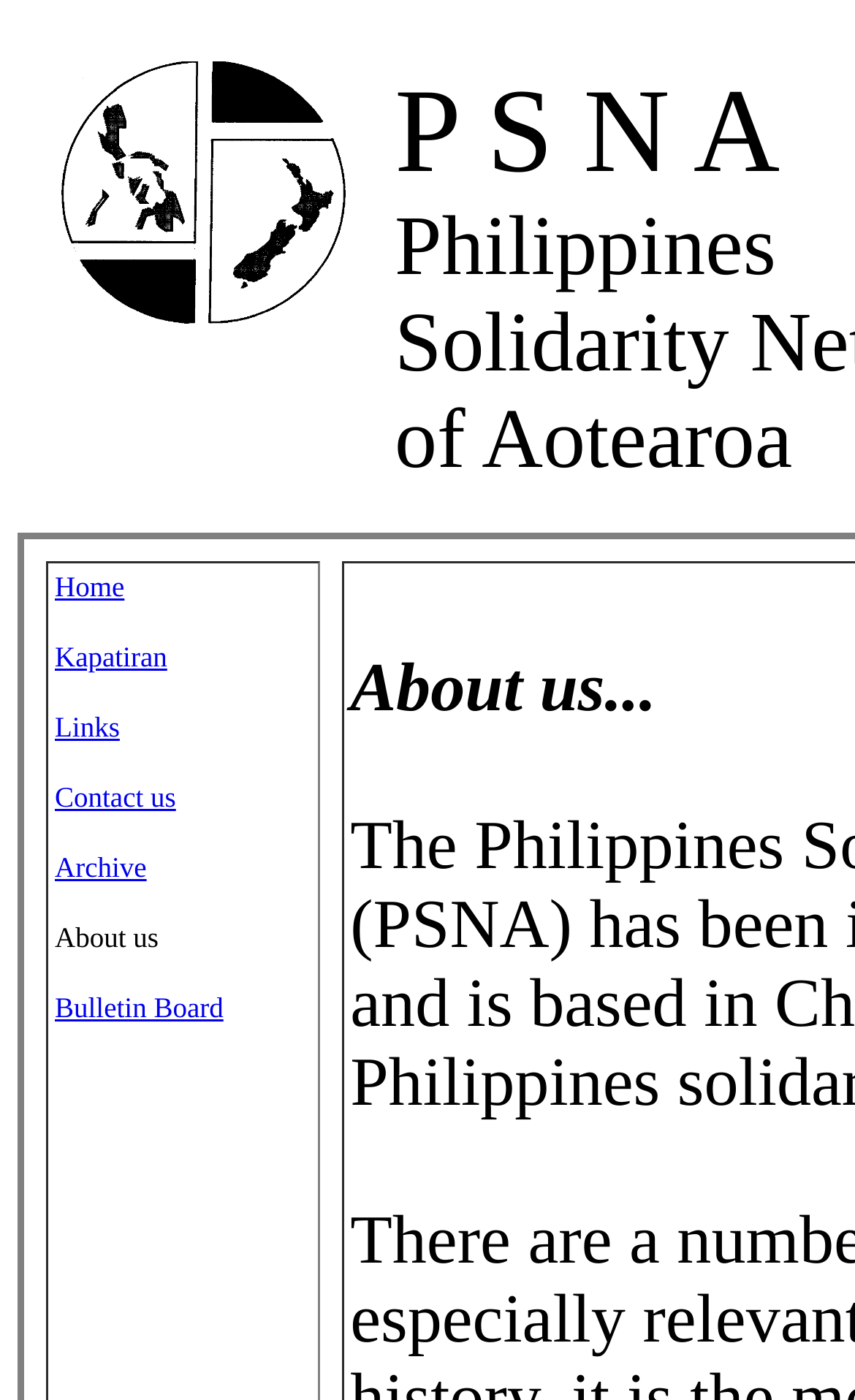What is the text below the navigation menu?
Based on the screenshot, provide your answer in one word or phrase.

About us